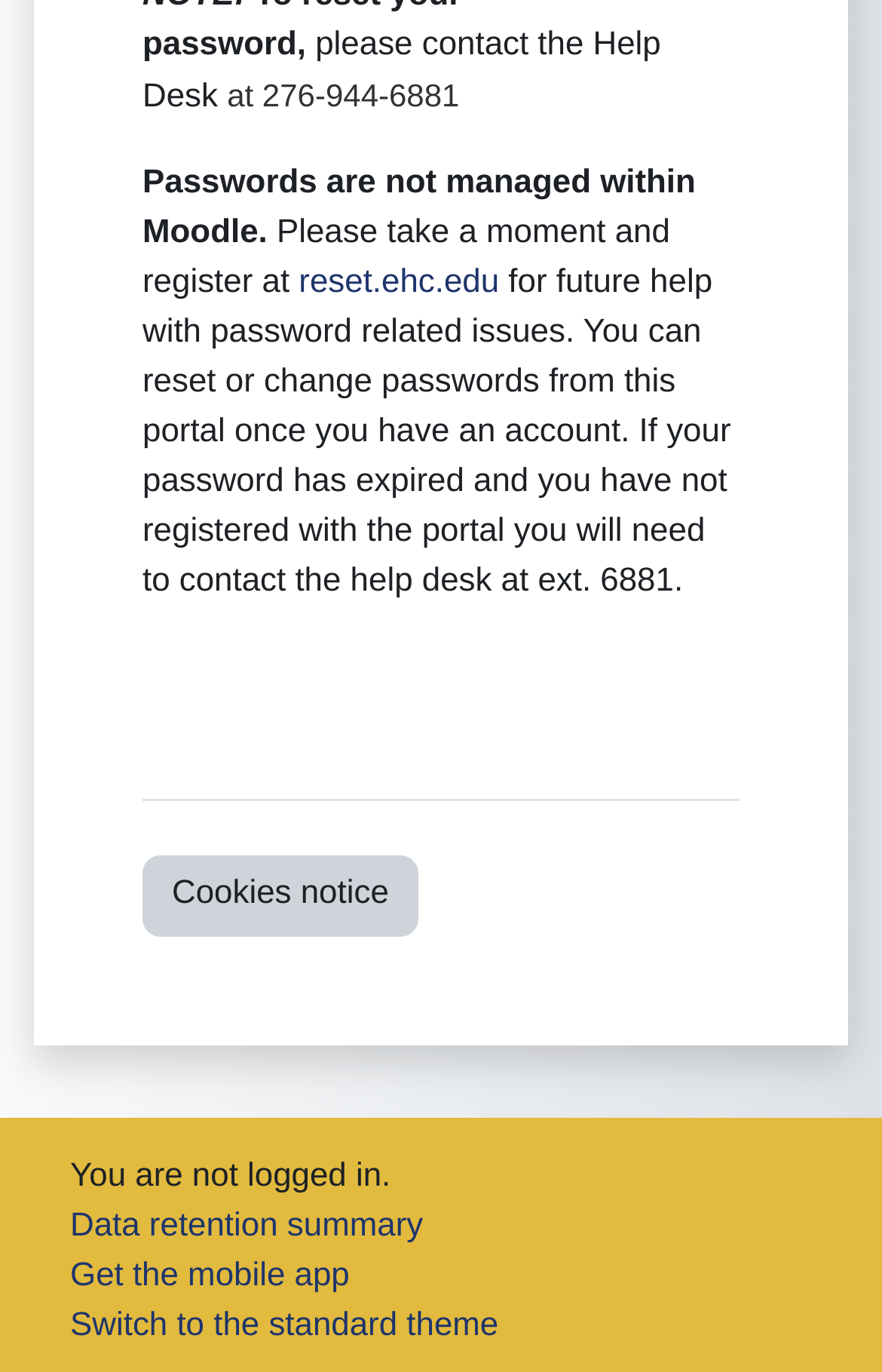Answer briefly with one word or phrase:
What is the status of the user's login?

Not logged in